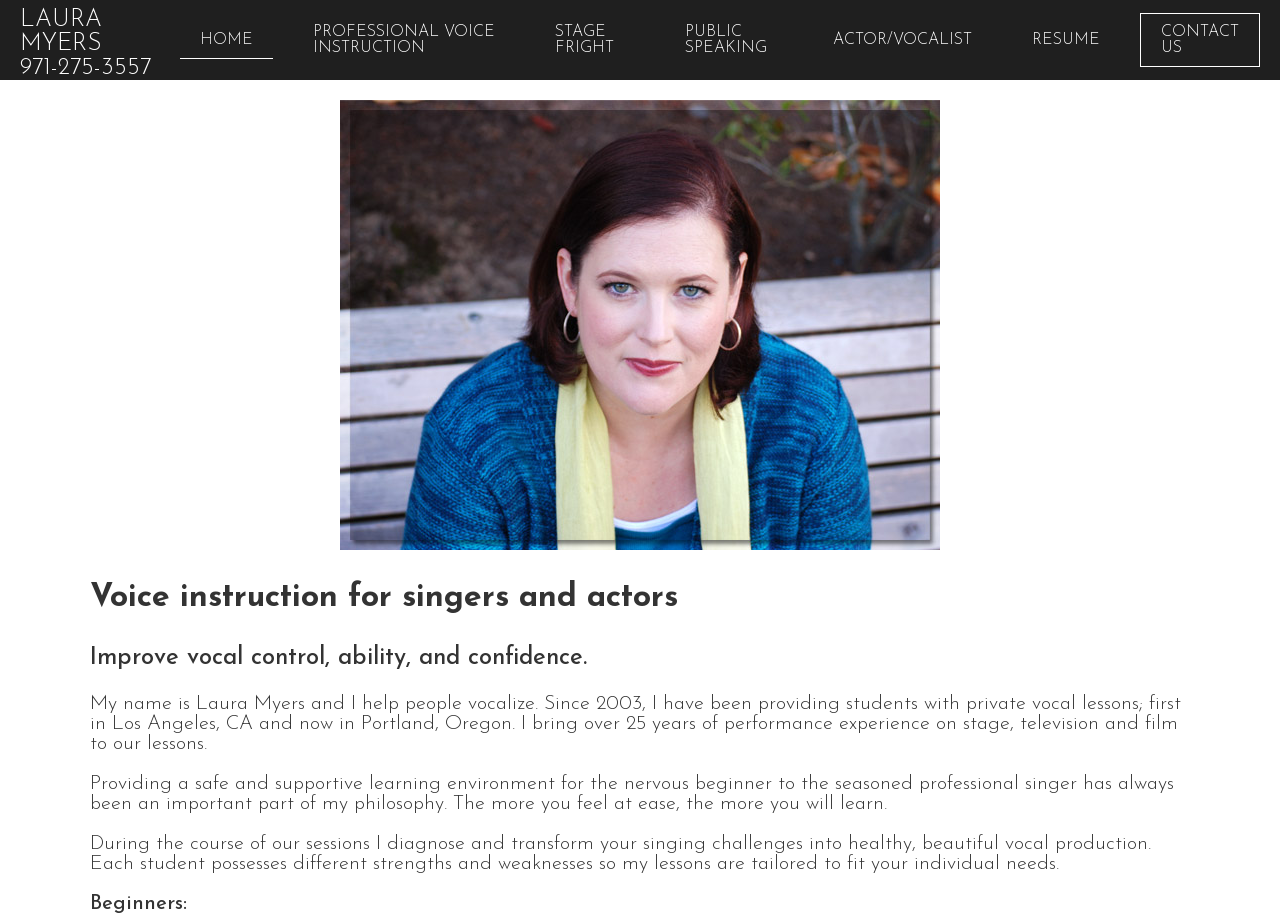Please specify the bounding box coordinates of the clickable section necessary to execute the following command: "View Laura Myers' resume".

[0.791, 0.024, 0.875, 0.063]